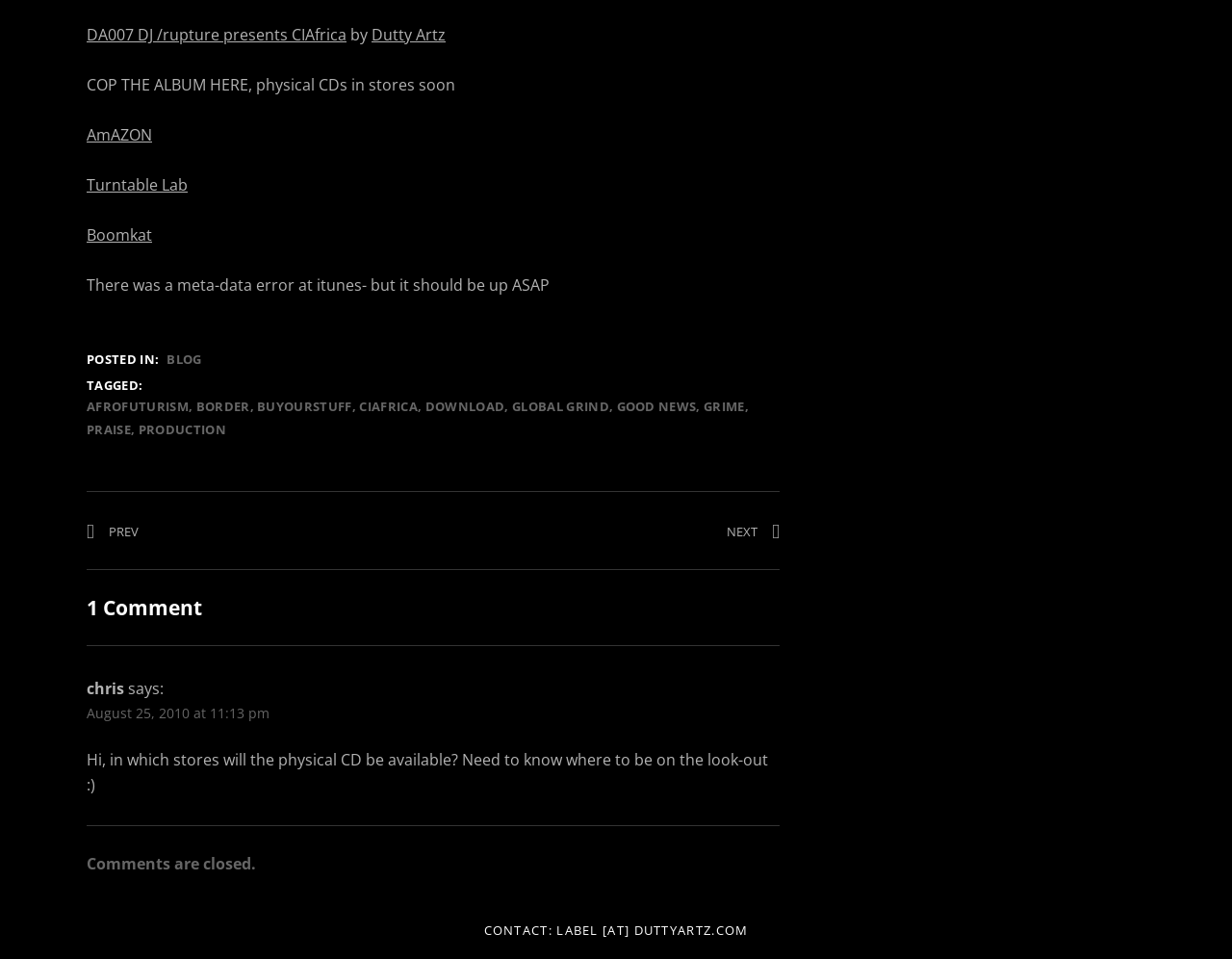Respond to the question below with a single word or phrase:
What is the name of the album?

CIAfrica